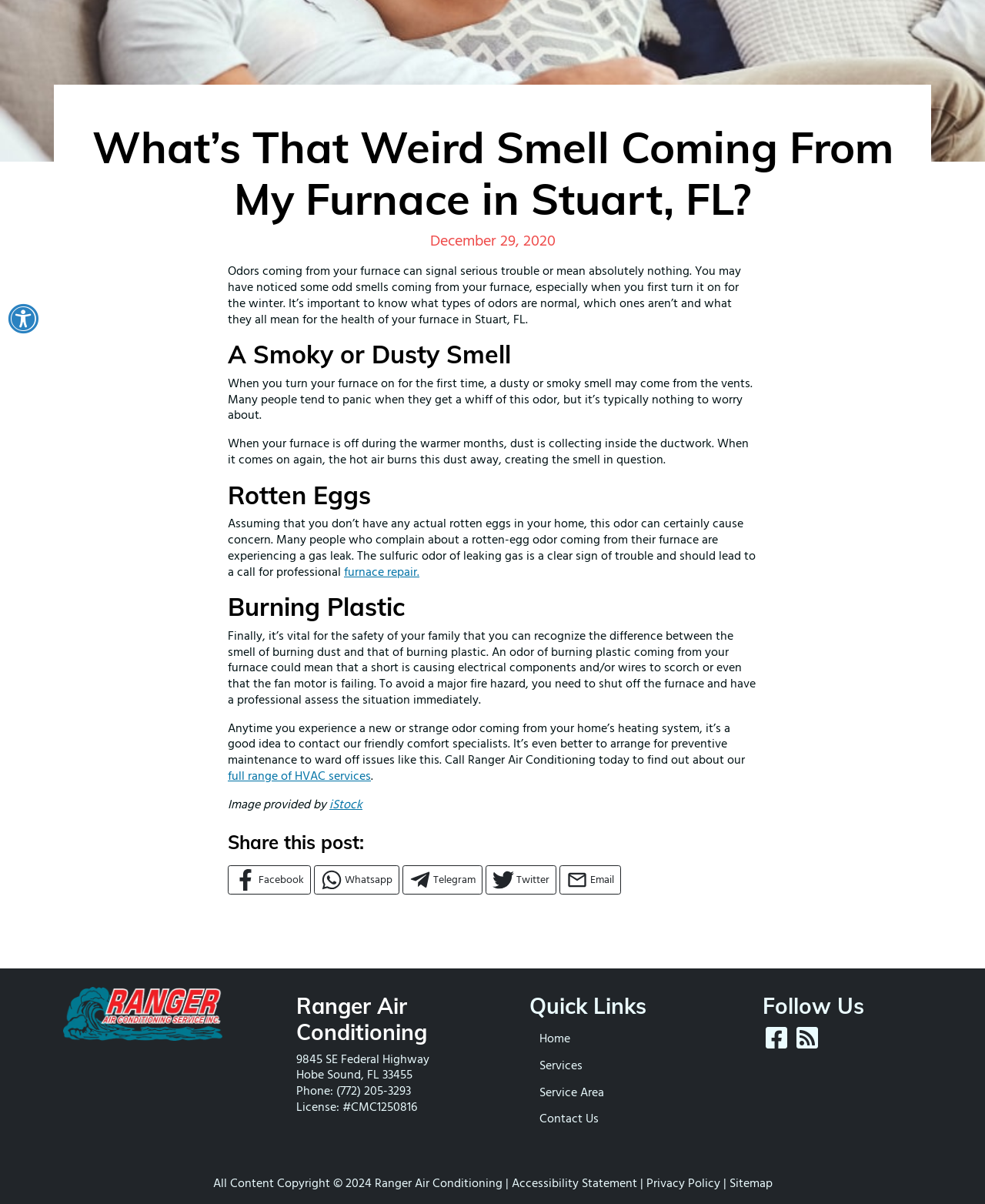Using the description "full range of HVAC services", predict the bounding box of the relevant HTML element.

[0.231, 0.638, 0.377, 0.652]